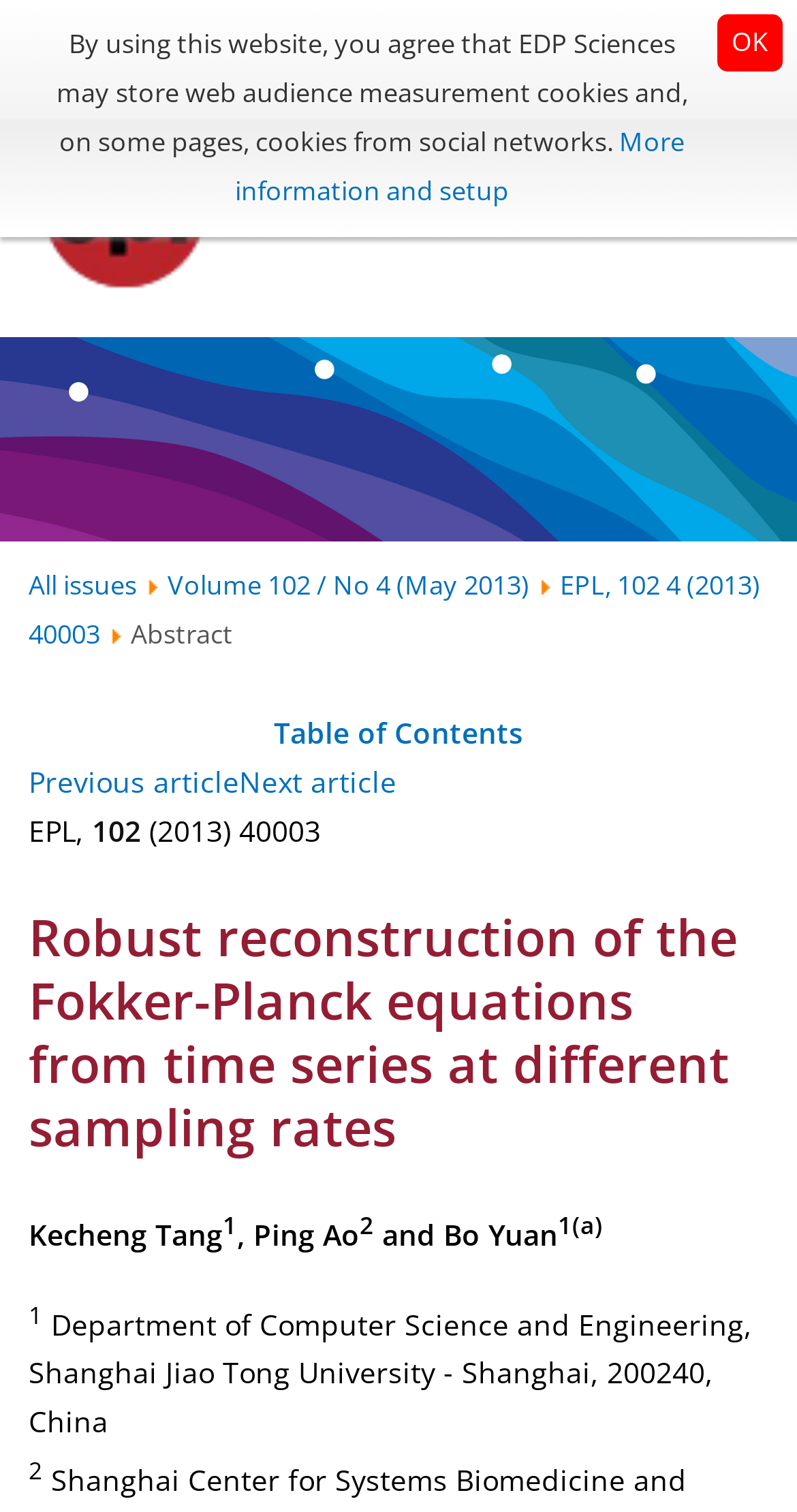Please locate the bounding box coordinates of the element that should be clicked to complete the given instruction: "Display the search engine".

[0.742, 0.12, 0.784, 0.159]